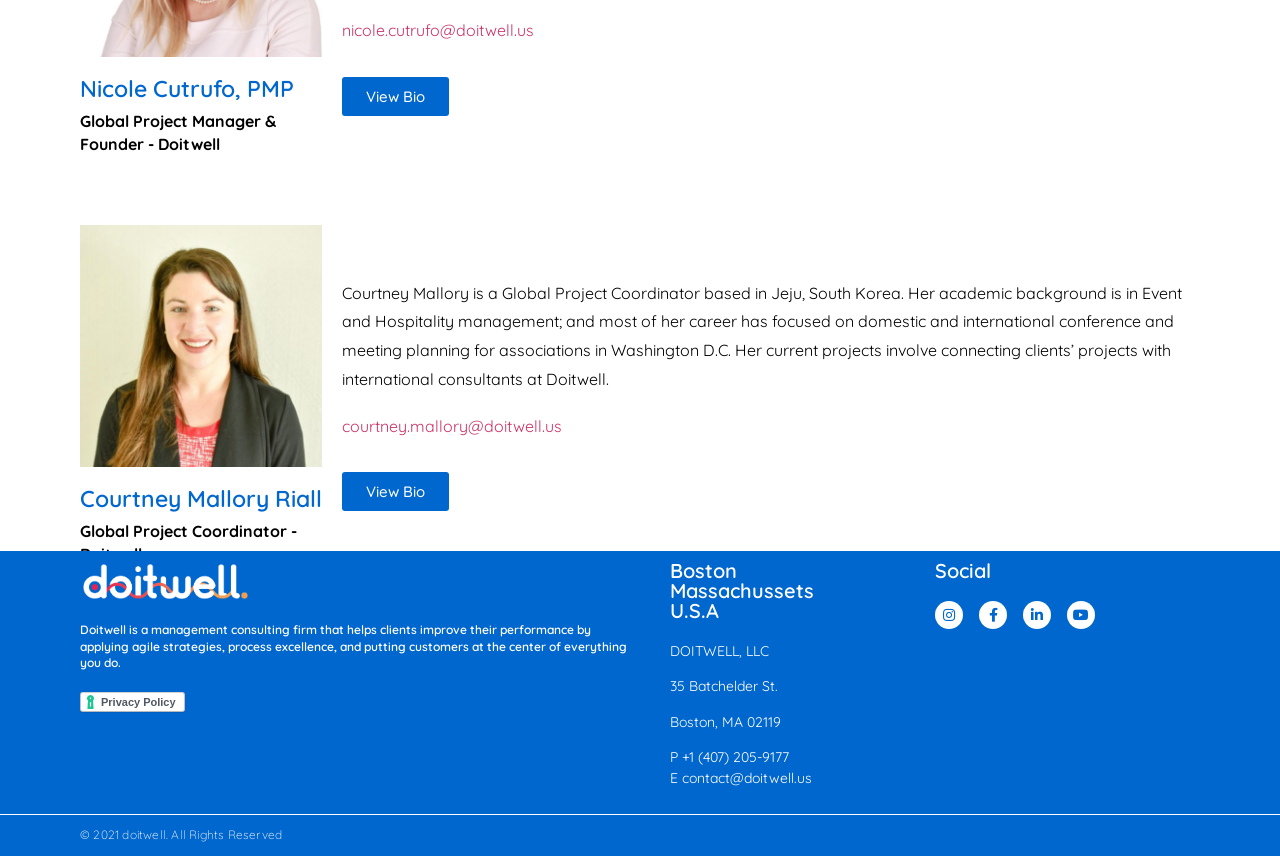Bounding box coordinates are given in the format (top-left x, top-left y, bottom-right x, bottom-right y). All values should be floating point numbers between 0 and 1. Provide the bounding box coordinate for the UI element described as: View Bio

[0.267, 0.09, 0.351, 0.135]